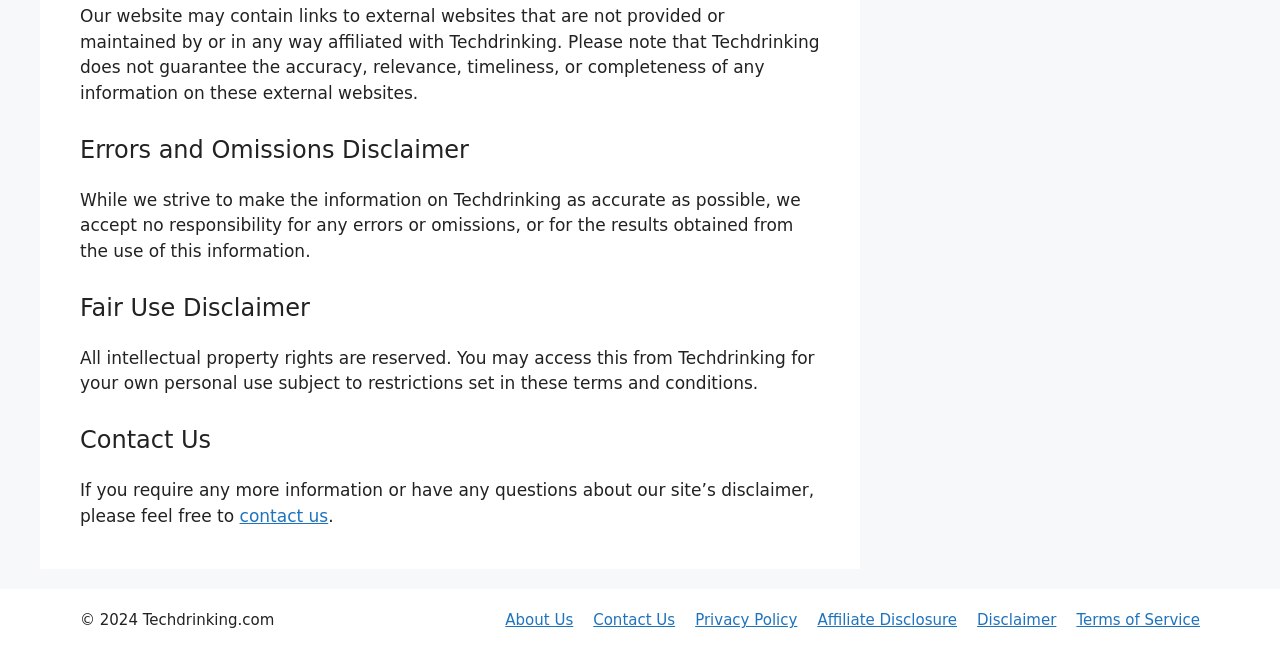Based on the image, provide a detailed response to the question:
What type of website is this?

This website appears to be a tech-related website, as it has links to pages such as 'About Us', 'Contact Us', 'Privacy Policy', and 'Terms of Service', which are common on tech websites.